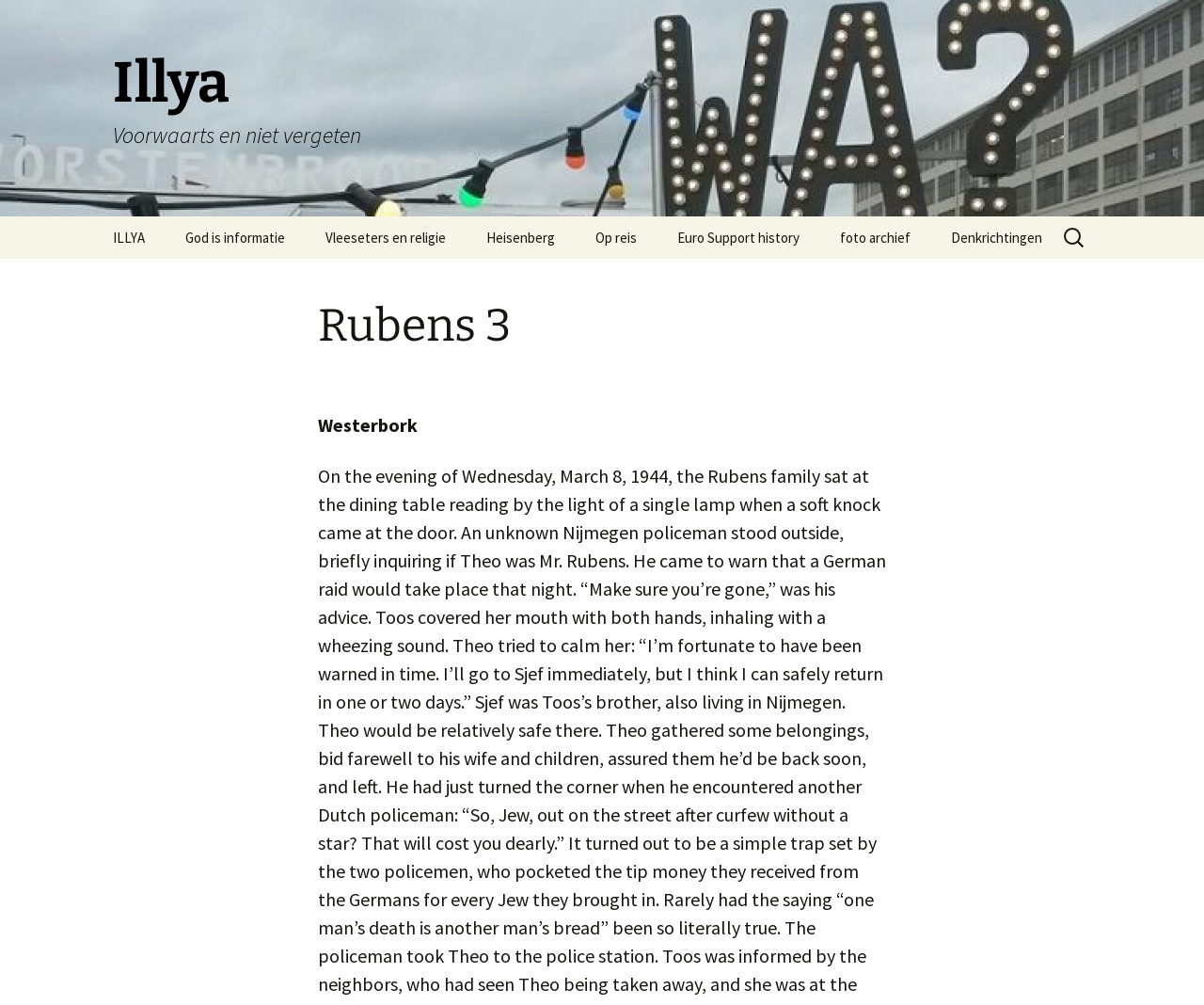Provide a one-word or brief phrase answer to the question:
What is the name of the first chapter?

Hoofdstuk 1.0 Joop